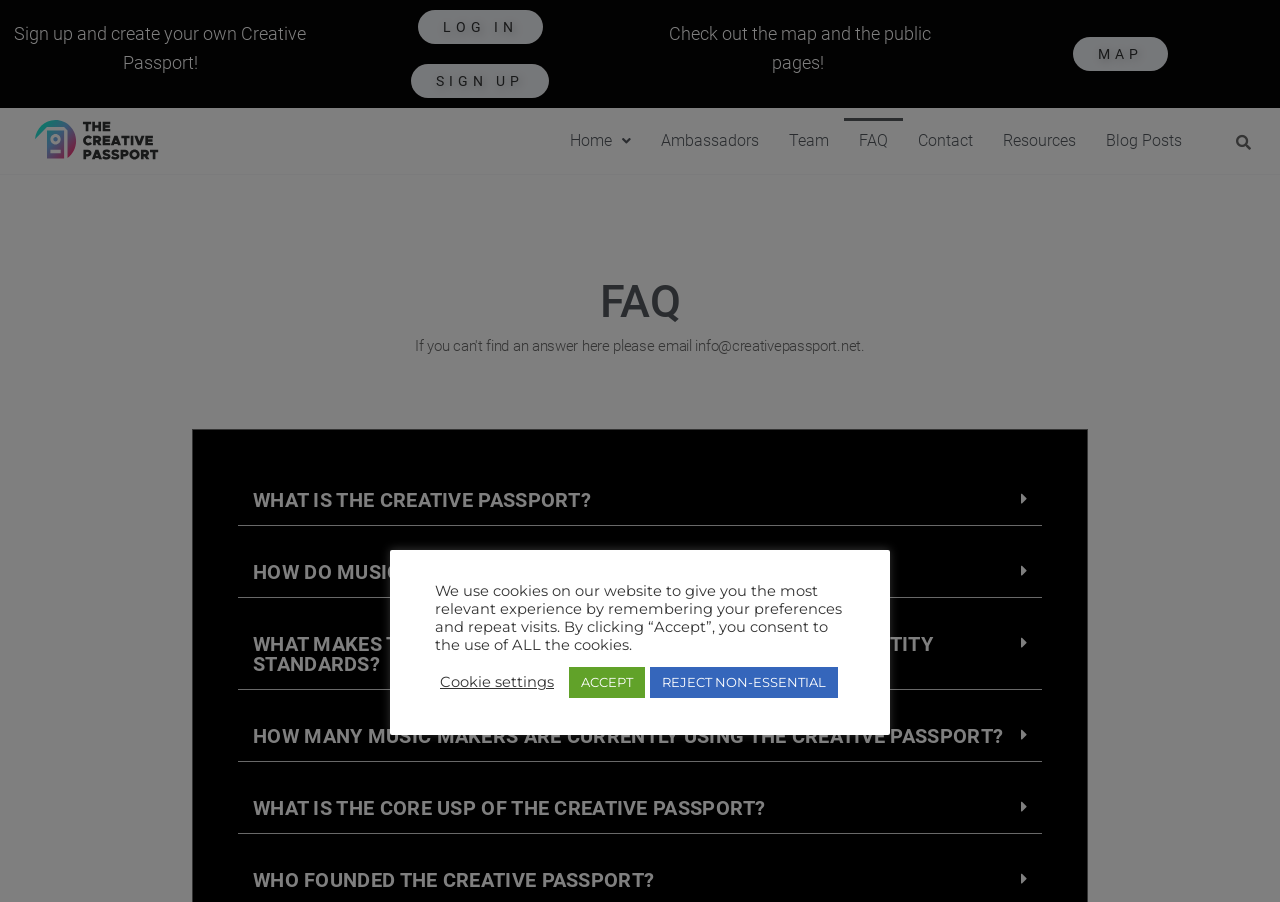Find the bounding box coordinates of the area that needs to be clicked in order to achieve the following instruction: "Check out the map". The coordinates should be specified as four float numbers between 0 and 1, i.e., [left, top, right, bottom].

[0.838, 0.041, 0.912, 0.079]